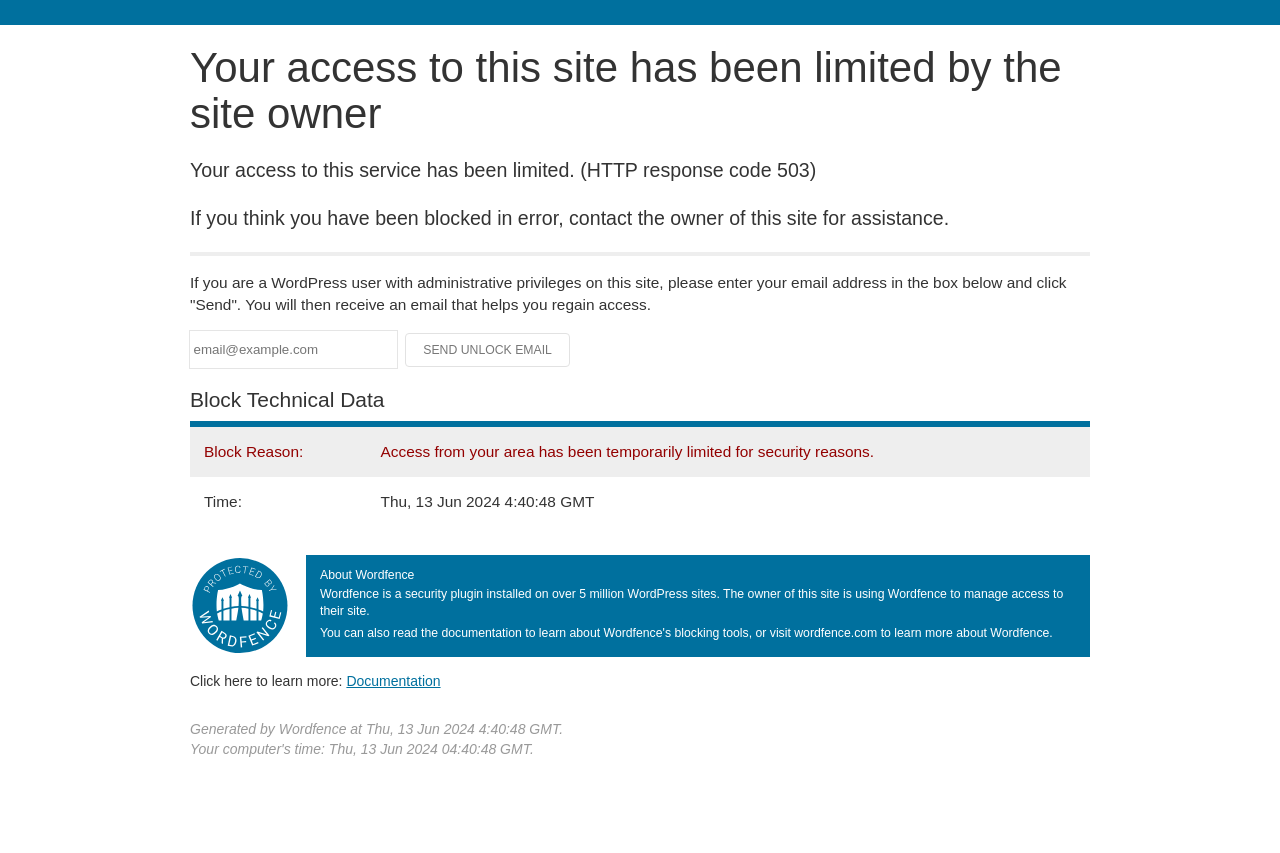Provide a comprehensive caption for the webpage.

This webpage appears to be a blocked access page, indicating that the user's access to the site has been limited by the site owner. At the top of the page, there is a prominent heading stating "Your access to this site has been limited by the site owner". 

Below this heading, there are three paragraphs of text explaining the reason for the block, how to regain access, and what to do if the user is a WordPress administrator. The text is centered on the page, taking up most of the width.

Following the explanatory text, there is a horizontal separator line, and then a section for WordPress administrators to enter their email address and click a "Send Unlock Email" button to regain access. The email address textbox and the button are positioned side by side.

Below this section, there is a heading "Block Technical Data" followed by a table displaying technical information about the block, including the block reason and time. The table takes up most of the page width.

On the right side of the page, there is an image, and below it, a heading "About Wordfence" followed by a paragraph of text describing Wordfence, a security plugin used by the site owner. 

At the bottom of the page, there are two more lines of text: one with a link to Wordfence documentation and another with the timestamp of when the page was generated by Wordfence.